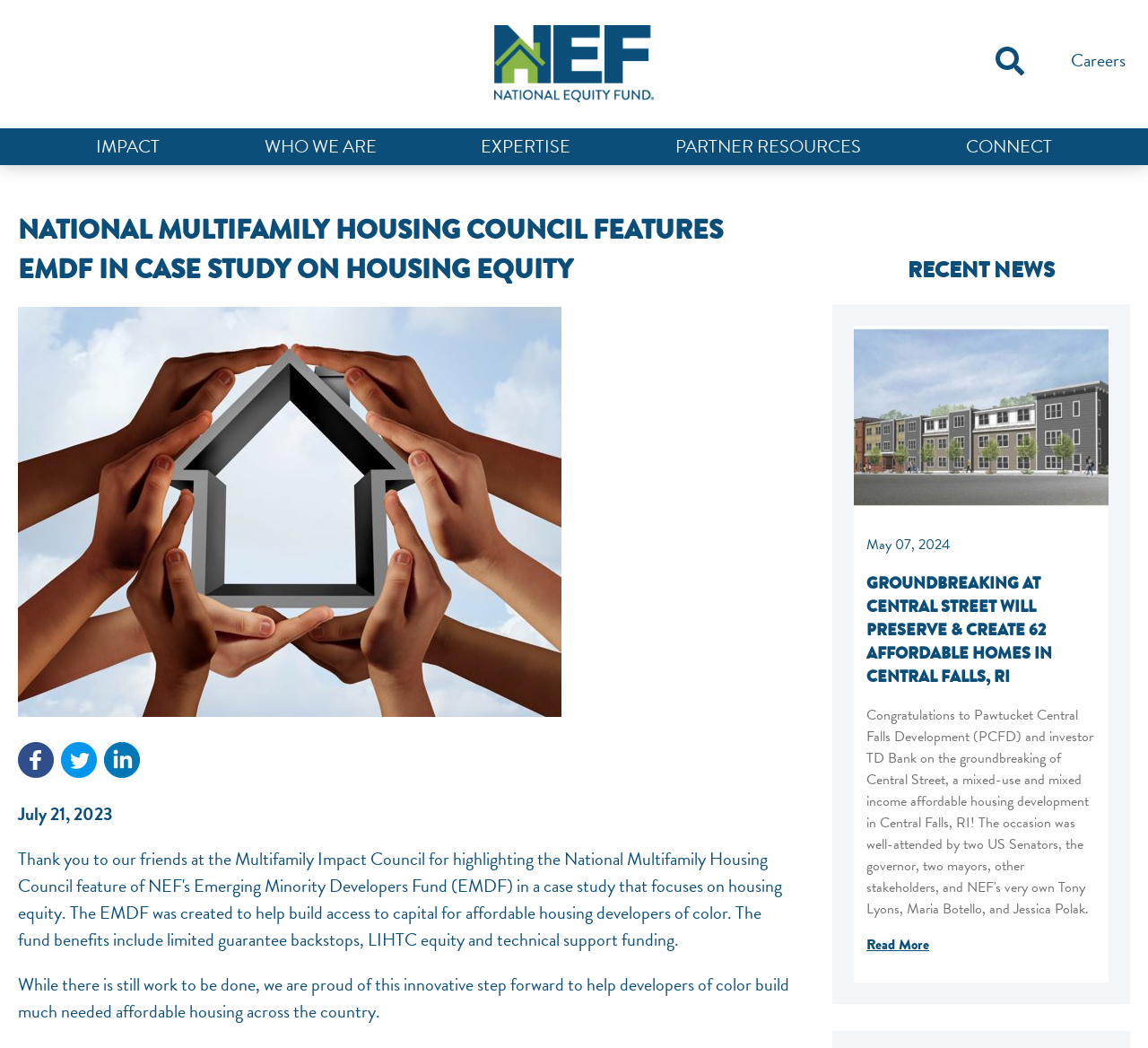Highlight the bounding box of the UI element that corresponds to this description: "Careers".

[0.933, 0.045, 0.98, 0.07]